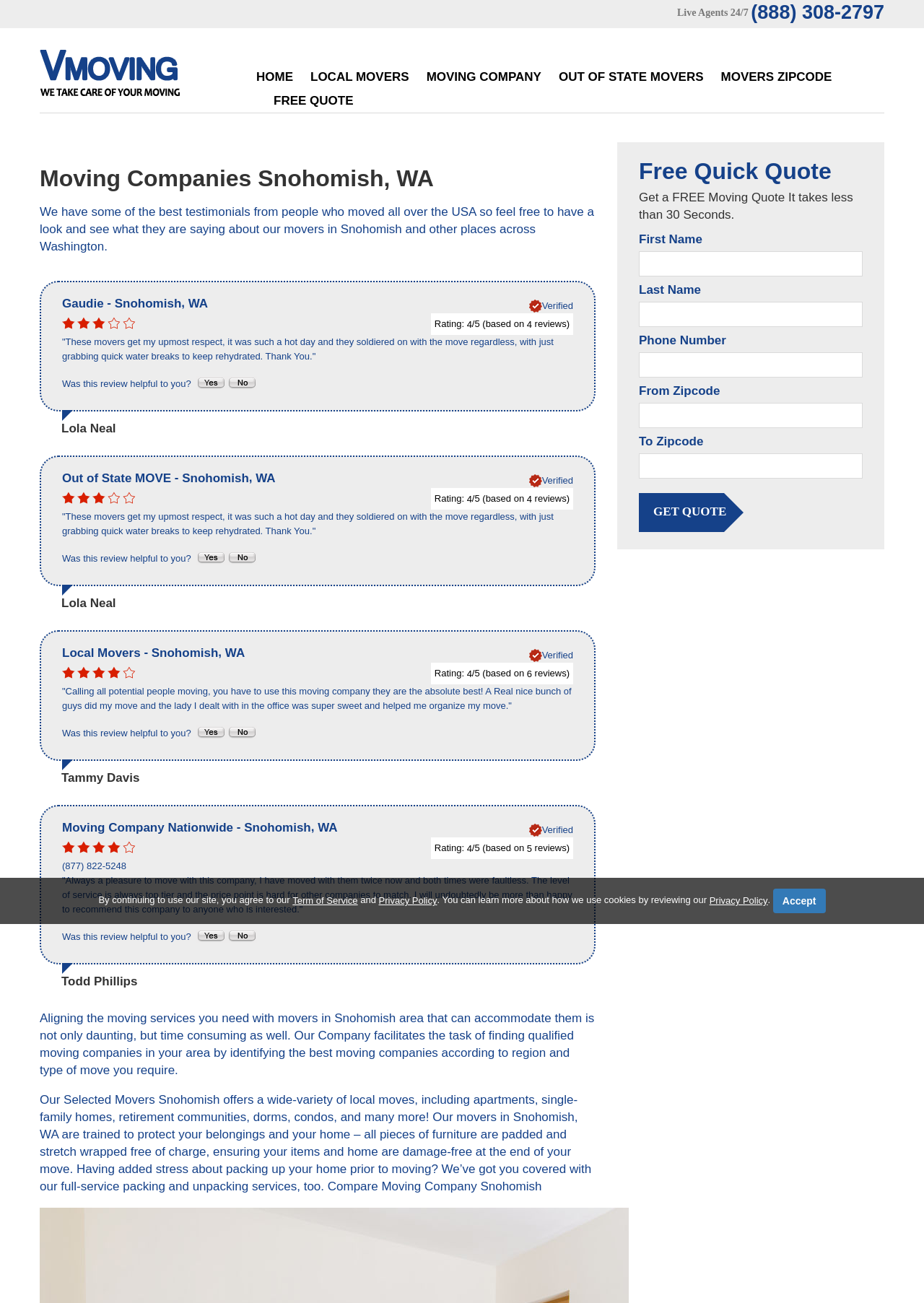Determine the bounding box coordinates of the target area to click to execute the following instruction: "Enter your first name."

[0.691, 0.193, 0.934, 0.212]